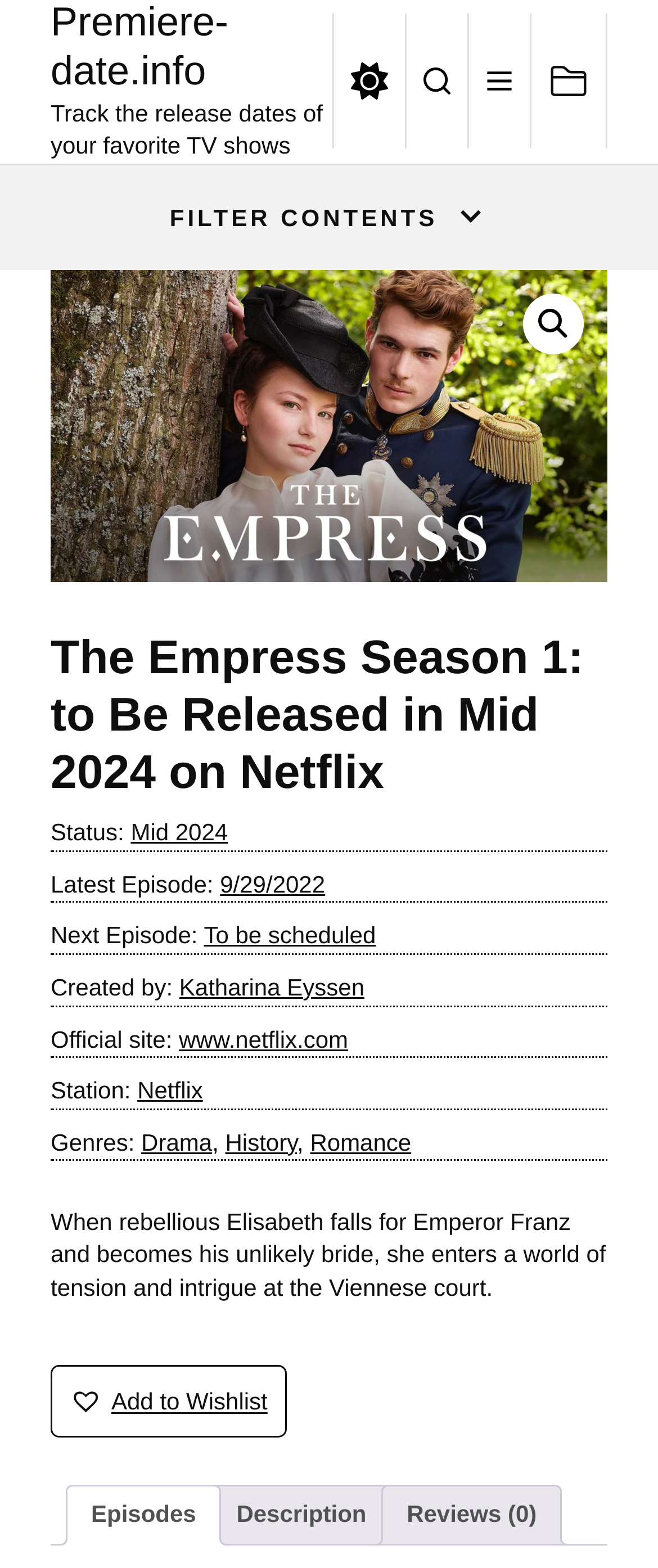Refer to the image and provide an in-depth answer to the question: 
Who is the creator of The Empress?

I found the creator's name by looking at the 'Created by:' section, which lists Katharina Eyssen as the creator of The Empress.